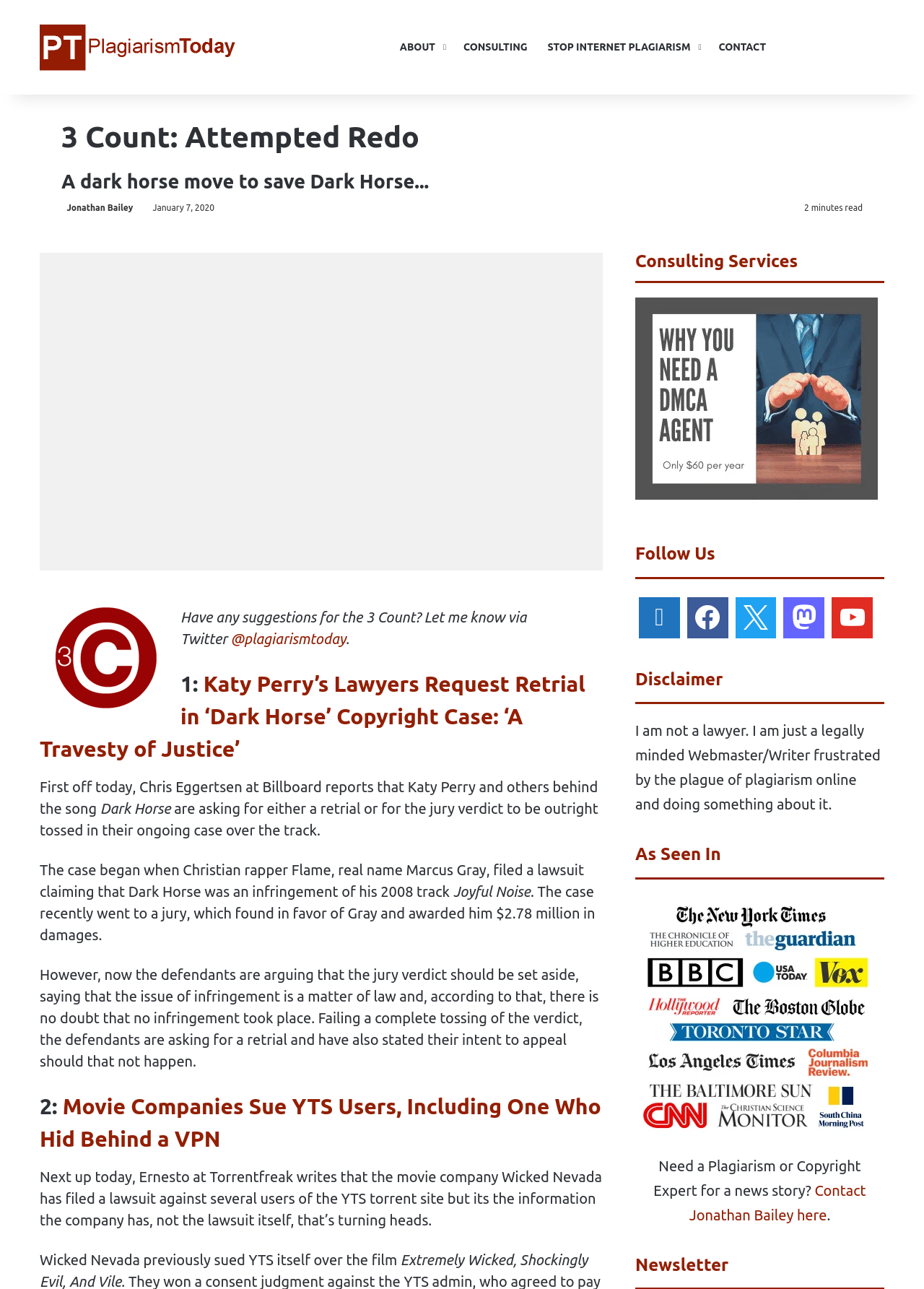Identify the bounding box coordinates of the region I need to click to complete this instruction: "Contact Jonathan Bailey".

[0.746, 0.917, 0.937, 0.949]